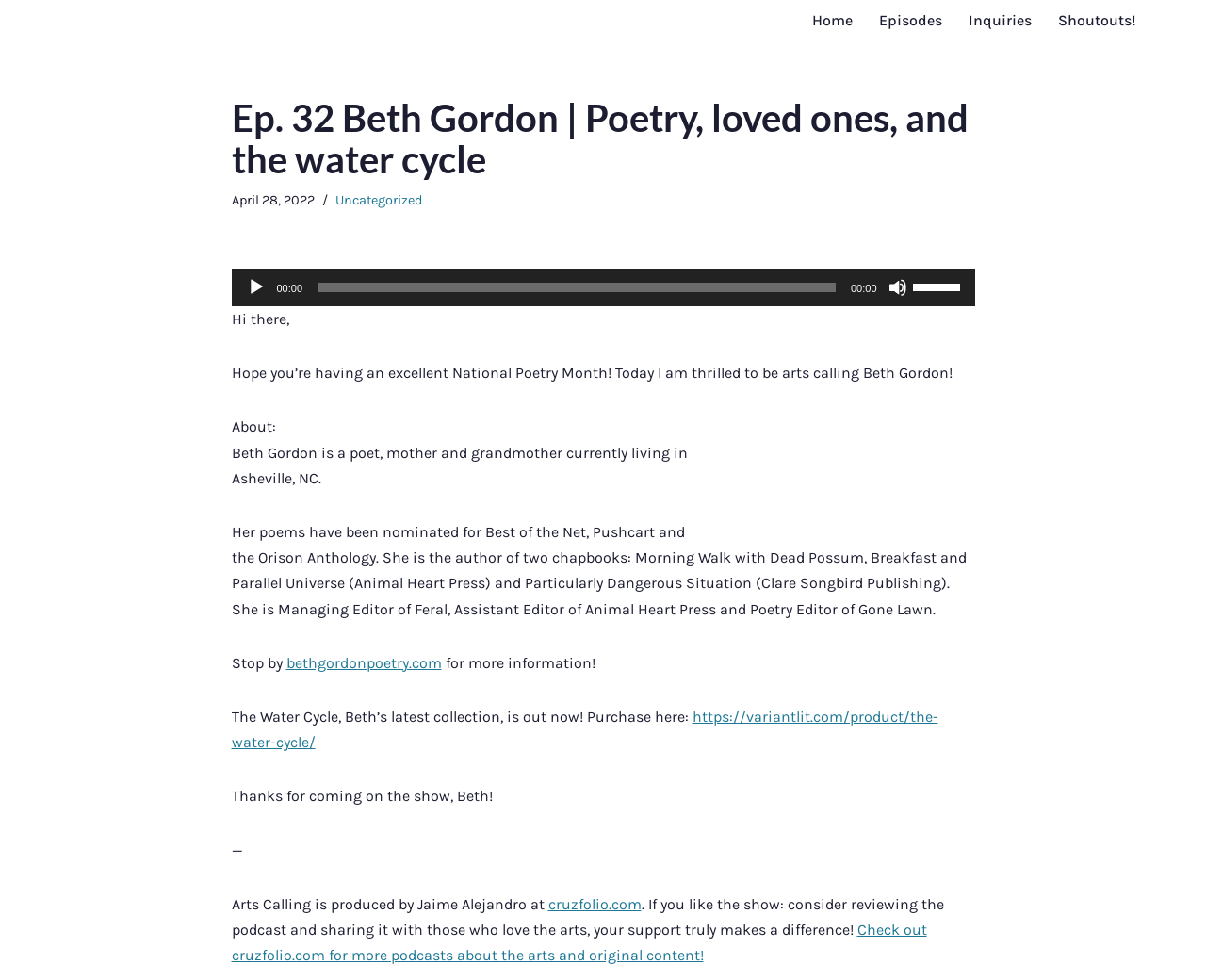Determine the bounding box coordinates for the clickable element required to fulfill the instruction: "Mute the audio". Provide the coordinates as four float numbers between 0 and 1, i.e., [left, top, right, bottom].

[0.736, 0.284, 0.752, 0.303]